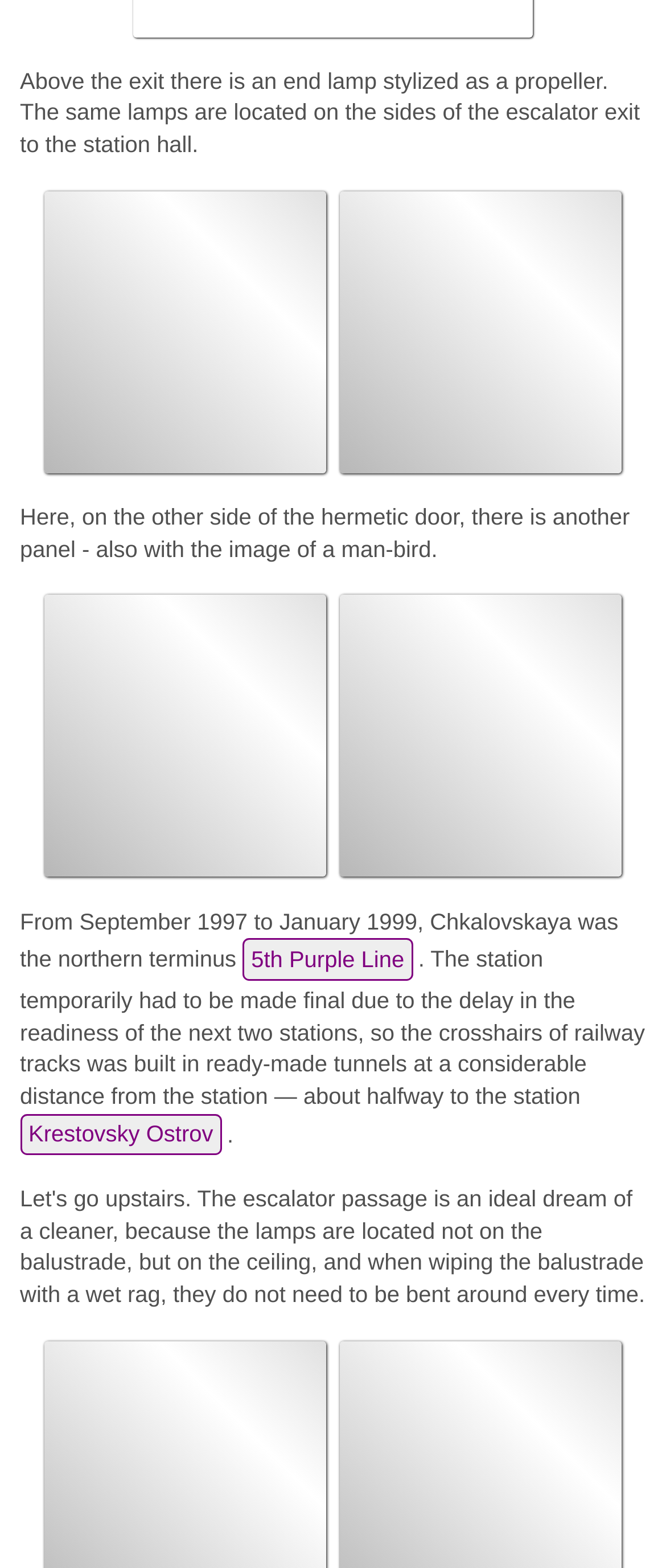What was Chkalovskaya temporarily made into from 1997 to 1999?
With the help of the image, please provide a detailed response to the question.

According to the text on the webpage, 'From September 1997 to January 1999, Chkalovskaya was the northern terminus', indicating that Chkalovskaya was temporarily made into the northern terminus during this period.